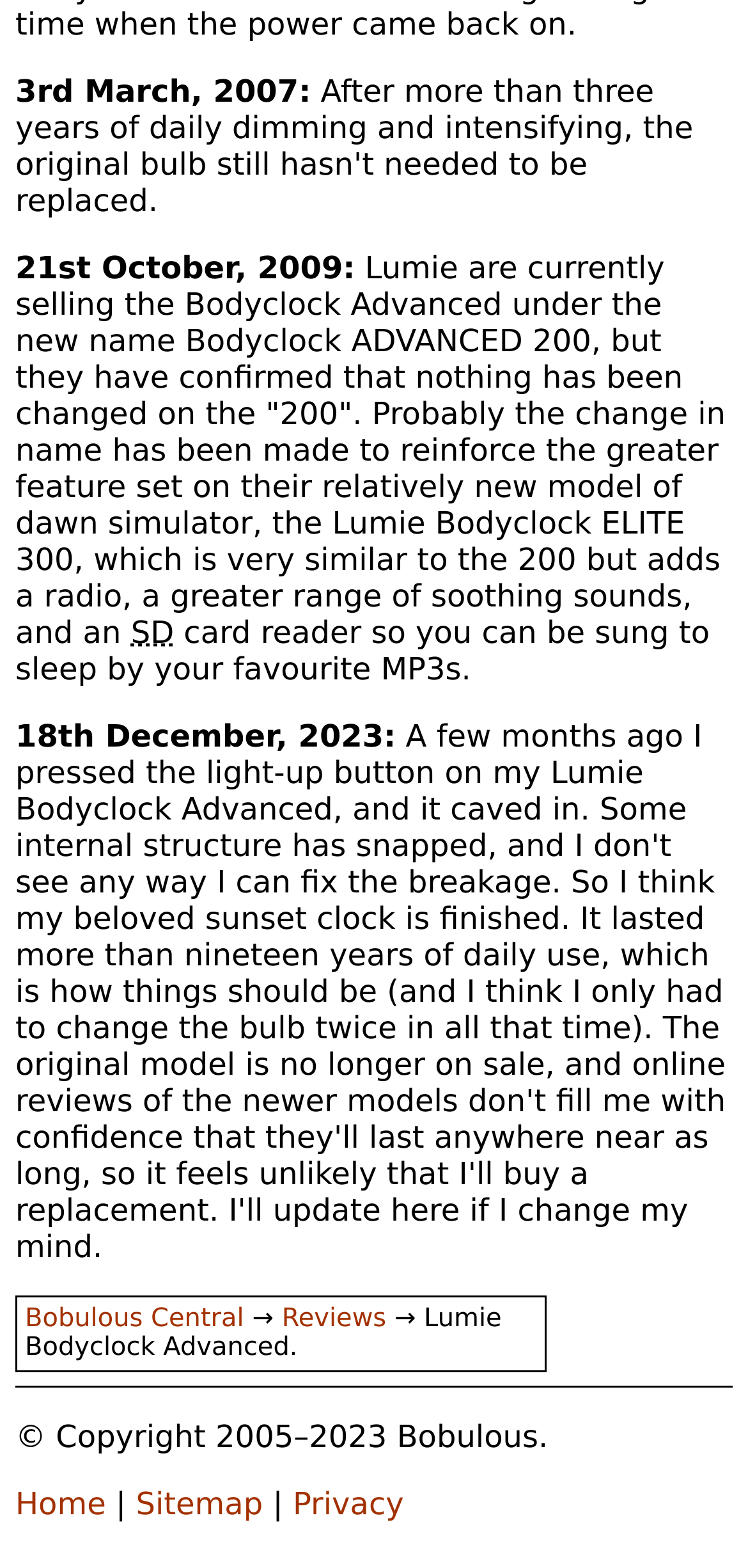Provide a short answer using a single word or phrase for the following question: 
What is the name of the website?

Bobulous Central